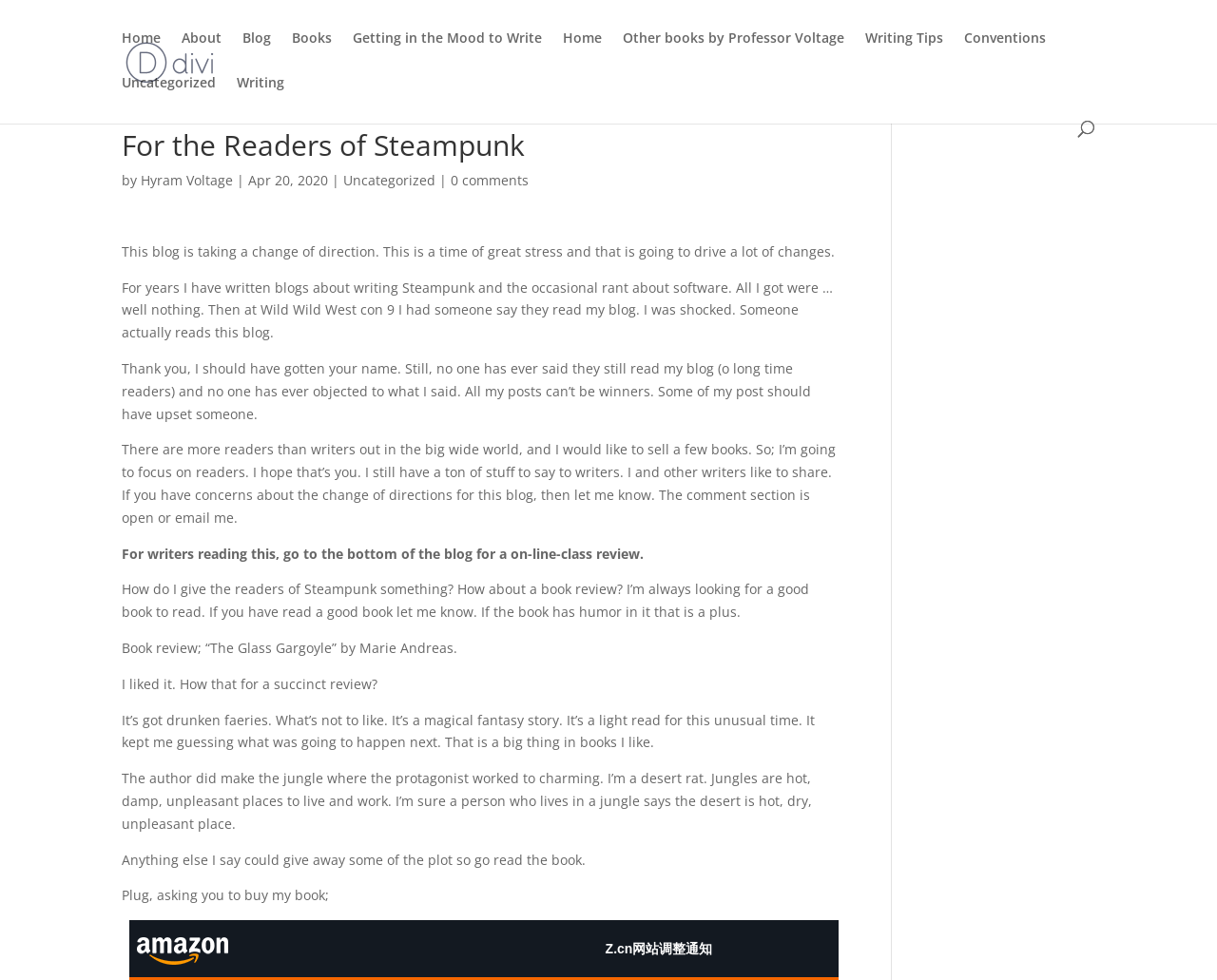What is the genre of the book being reviewed?
Using the image as a reference, answer the question with a short word or phrase.

magical fantasy